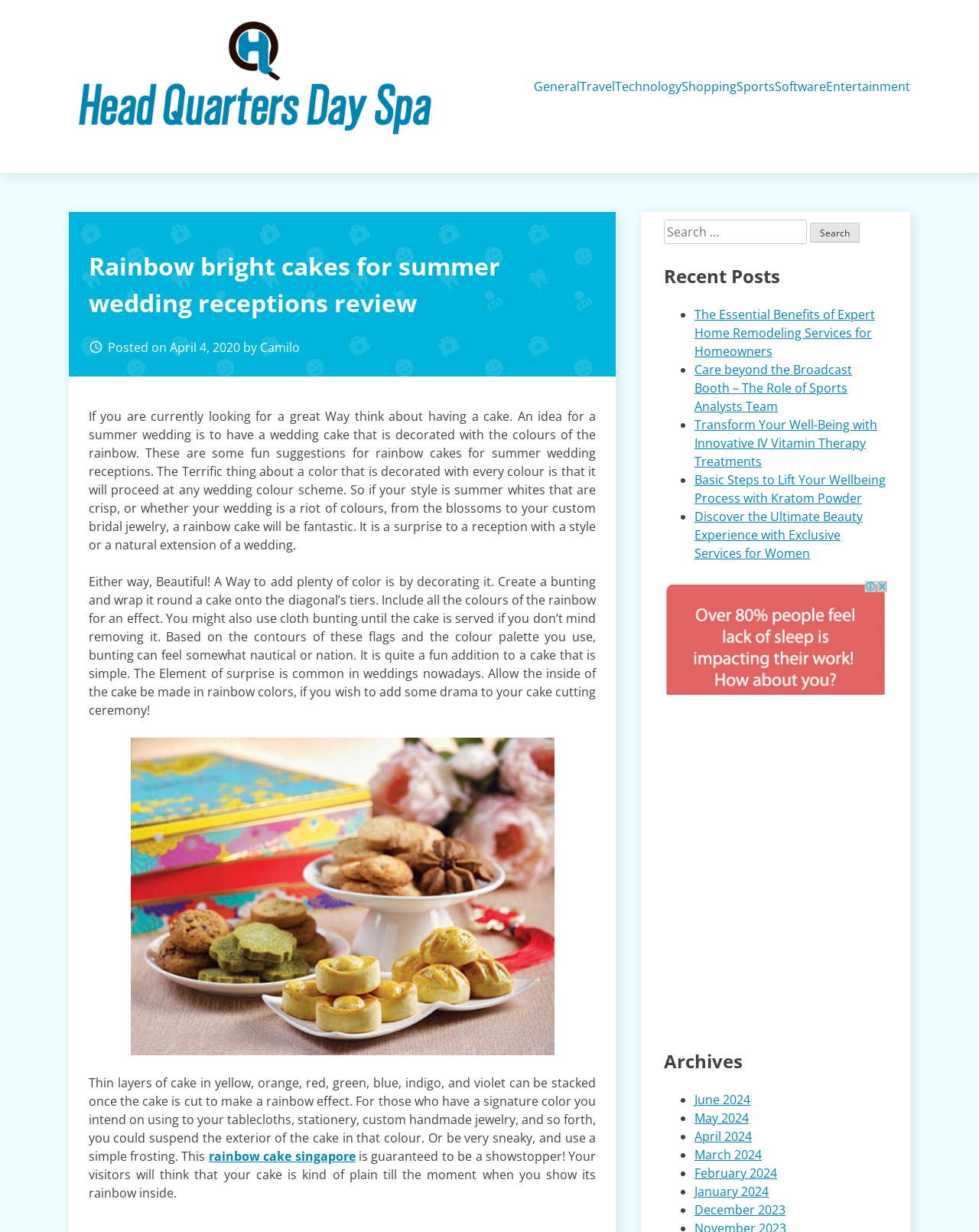Write a detailed summary of the webpage.

The webpage is a blog post titled "Rainbow bright cakes for summer wedding receptions review" on a website called "Head Quarters Day Spa". The top-left corner of the page features a logo of the website, which is an image with a link to the website's homepage. Below the logo, there are six links to different categories: General, Travel, Technology, Shopping, Sports, and Software.

The main content of the page is a blog post about rainbow-colored wedding cakes for summer weddings. The post is divided into several paragraphs, with two images of rainbow cakes inserted in between. The text discusses the idea of having a rainbow-colored wedding cake, which can match any wedding color scheme, and provides suggestions for decorating the cake with rainbow colors.

On the right side of the page, there is a search bar with a button labeled "Search". Below the search bar, there is a section titled "Recent Posts" that lists five recent blog posts with links to each post. Further down, there is a section titled "Archives" that lists links to blog posts from different months, from June 2024 to December 2023.

Overall, the webpage has a clean and organized layout, with a clear hierarchy of content and easy-to-read text. The use of images and headings helps to break up the text and make the page more visually appealing.